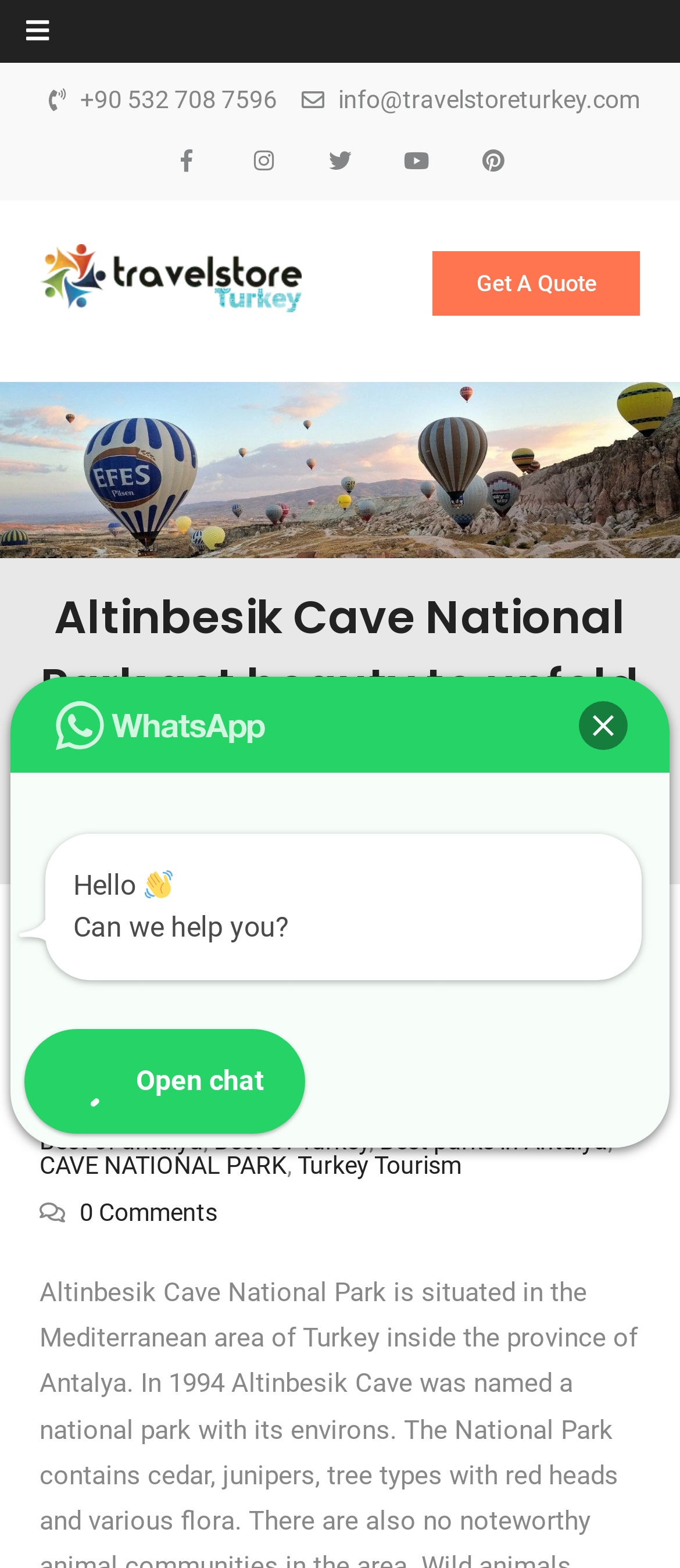What is the phone number of Travel Store Turkey?
From the image, respond using a single word or phrase.

+90 532 708 7596